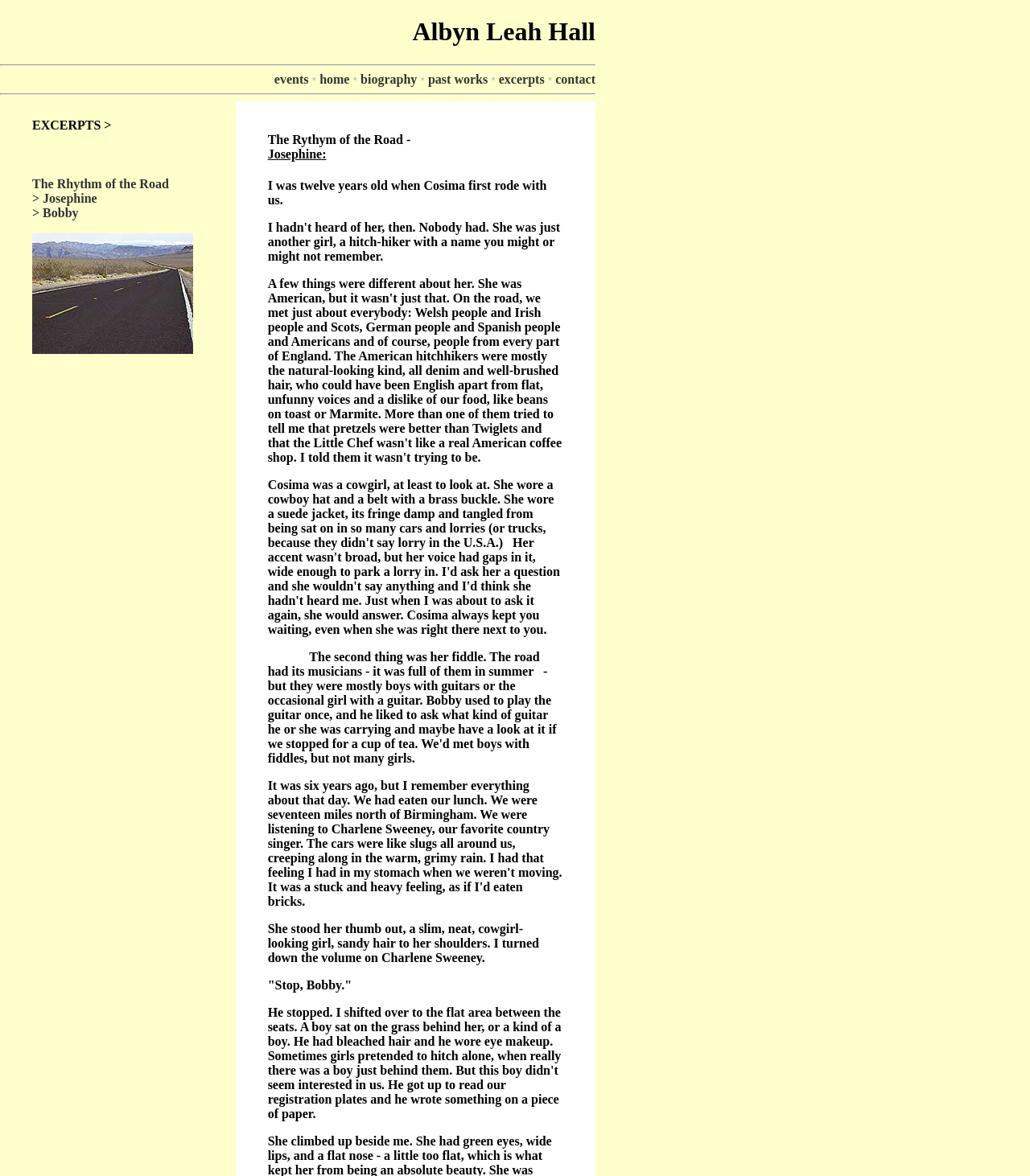Determine the bounding box coordinates of the clickable element necessary to fulfill the instruction: "read the excerpt 'The Rhythm of the Road - Josephine'". Provide the coordinates as four float numbers within the 0 to 1 range, i.e., [left, top, right, bottom].

[0.26, 0.101, 0.547, 0.138]